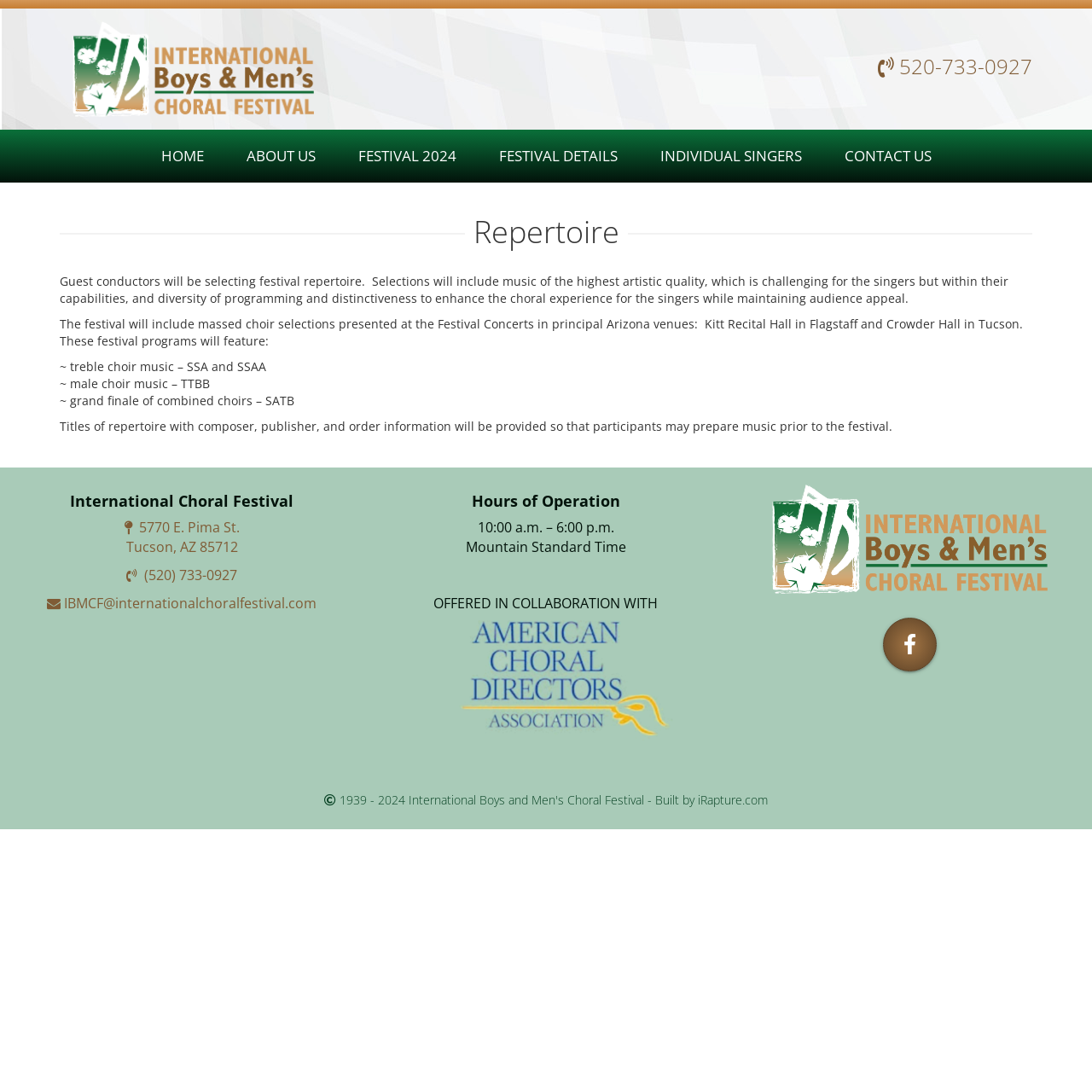Find the bounding box coordinates of the element to click in order to complete this instruction: "Learn about the festival history". The bounding box coordinates must be four float numbers between 0 and 1, denoted as [left, top, right, bottom].

[0.146, 0.188, 0.368, 0.227]